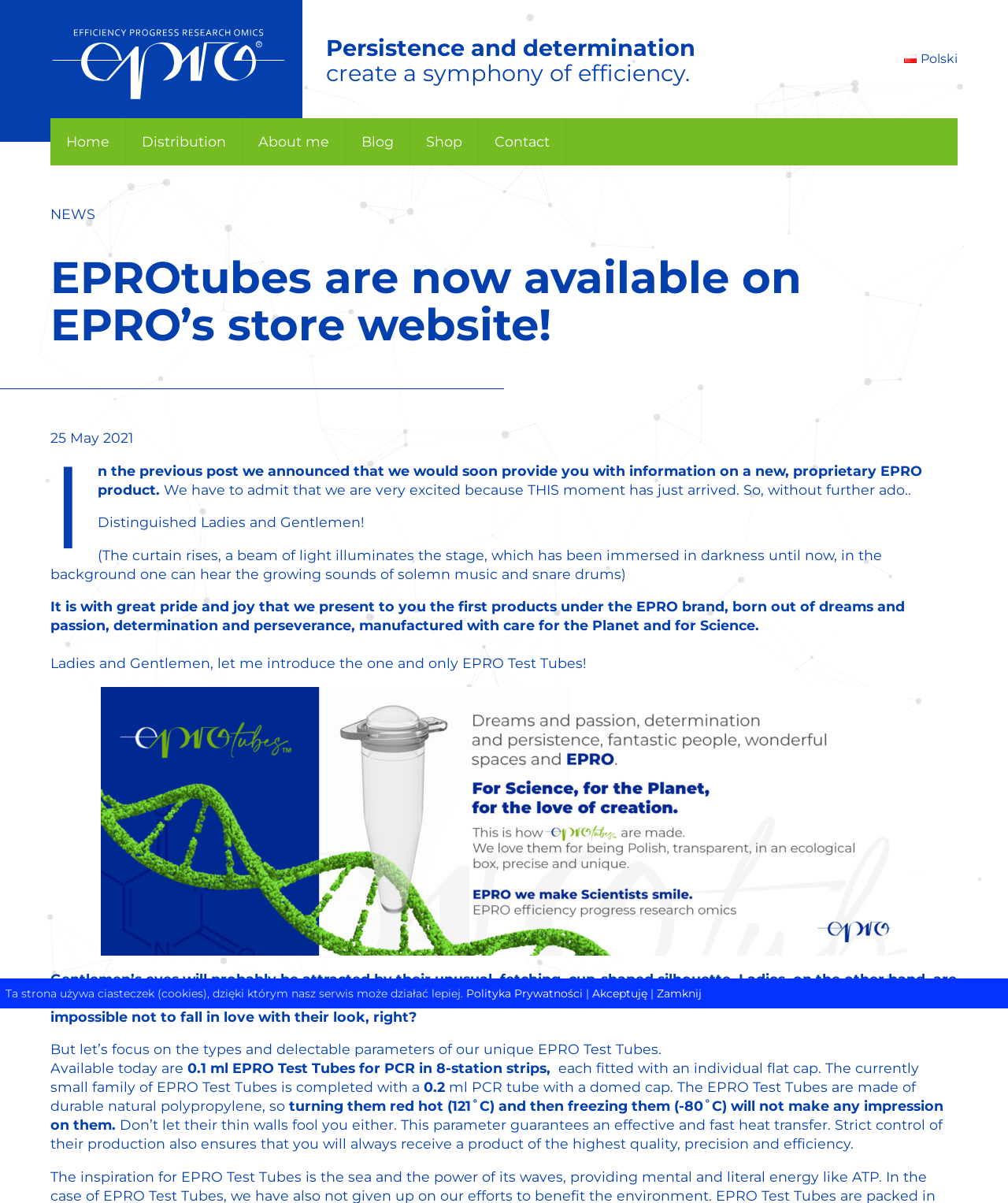Please identify the bounding box coordinates of where to click in order to follow the instruction: "Click on the 'Home' link".

None